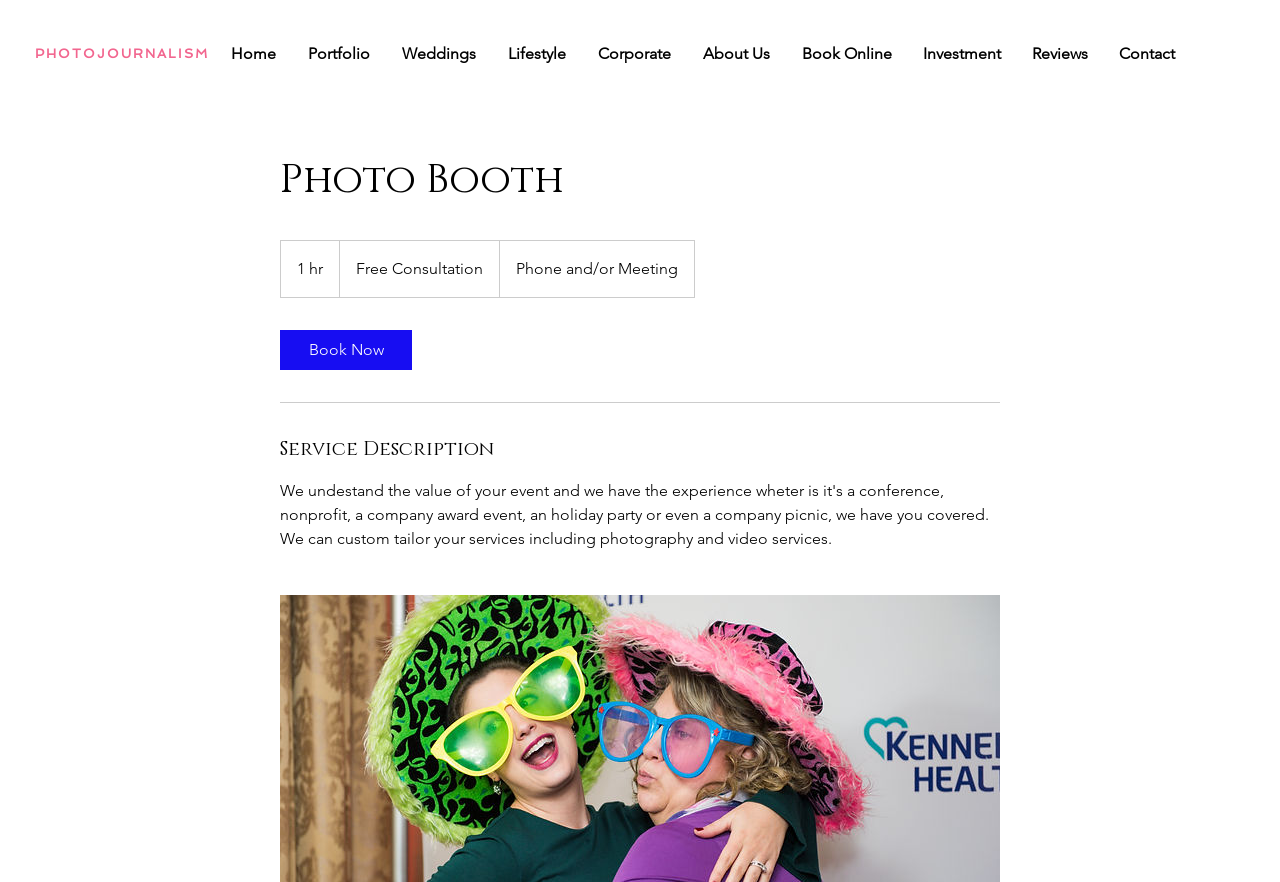Illustrate the webpage's structure and main components comprehensively.

The webpage appears to be a photography service provider's website, specifically focused on photo booths. At the top of the page, there is a prominent heading "PHOTOJOURNALISM" followed by a navigation menu with 9 links: "Home", "Portfolio", "Weddings", "Lifestyle", "Corporate", "About Us", "Book Online", "Investment", and "Reviews" and "Contact". 

Below the navigation menu, there is a section dedicated to the photo booth service. It has a heading "Photo Booth" and provides some details about the service, including a "1 h" duration and a "Free Consultation" offer. Additionally, there is a mention of a "Phone and/or Meeting" option. 

A "Book Now" link is placed below the service details, allowing users to book the photo booth service. A horizontal separator line divides the service details from the following section. 

The next section is headed "Service Description", which likely provides more information about the photo booth service offered by the company.